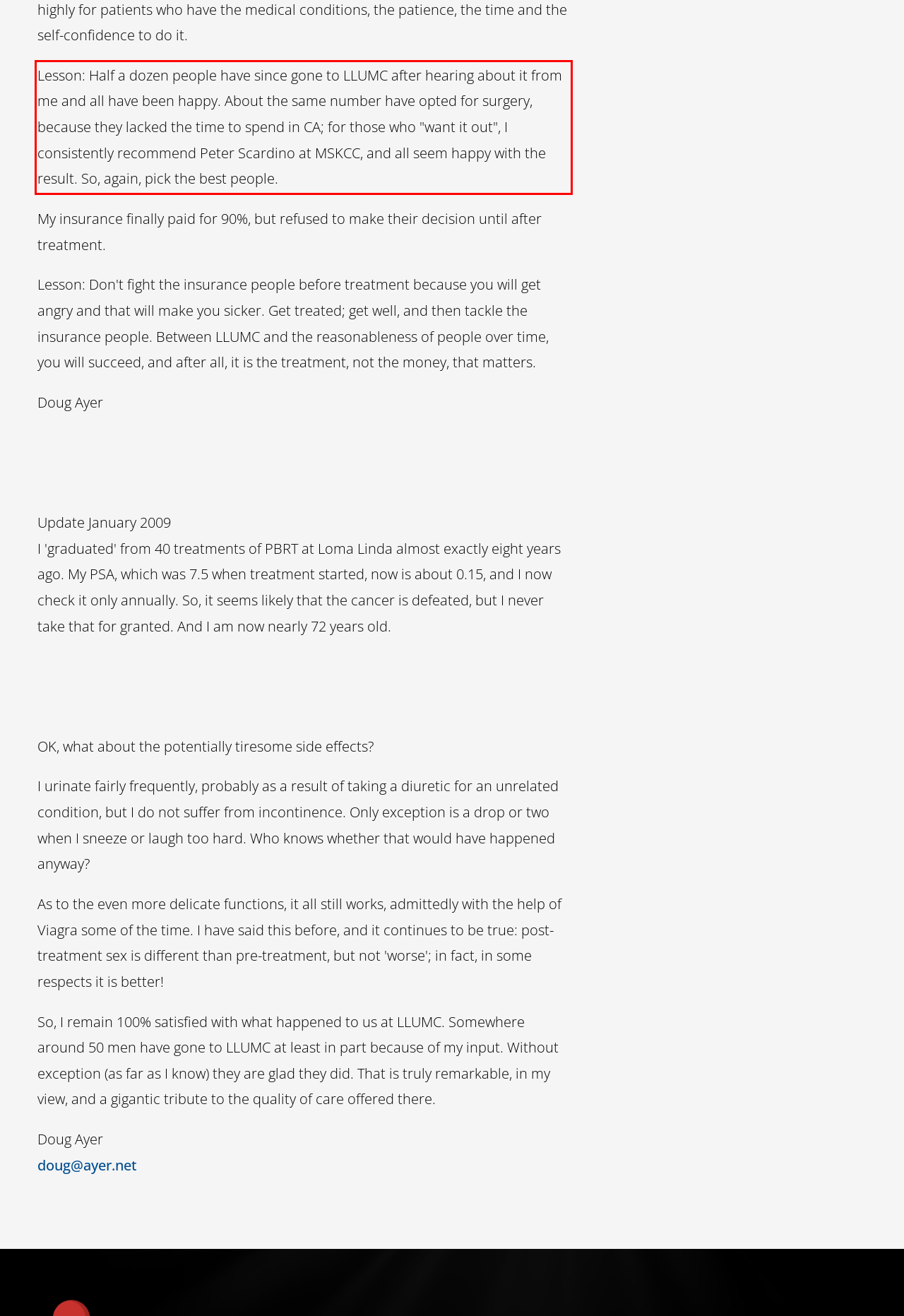You are looking at a screenshot of a webpage with a red rectangle bounding box. Use OCR to identify and extract the text content found inside this red bounding box.

Lesson: Half a dozen people have since gone to LLUMC after hearing about it from me and all have been happy. About the same number have opted for surgery, because they lacked the time to spend in CA; for those who "want it out", I consistently recommend Peter Scardino at MSKCC, and all seem happy with the result. So, again, pick the best people.